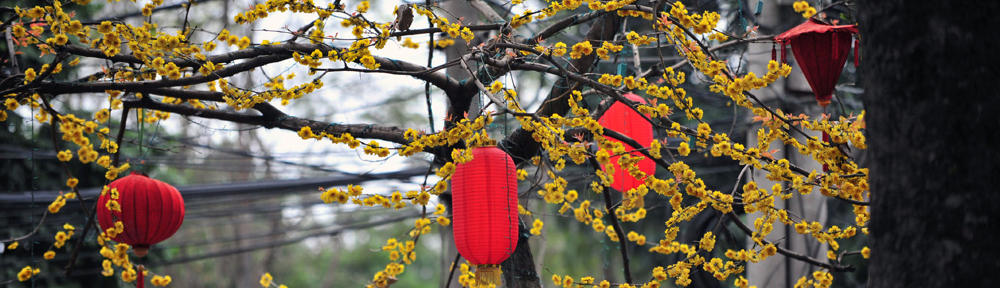Please give a succinct answer to the question in one word or phrase:
What do the red lanterns symbolize?

Good fortune and prosperity